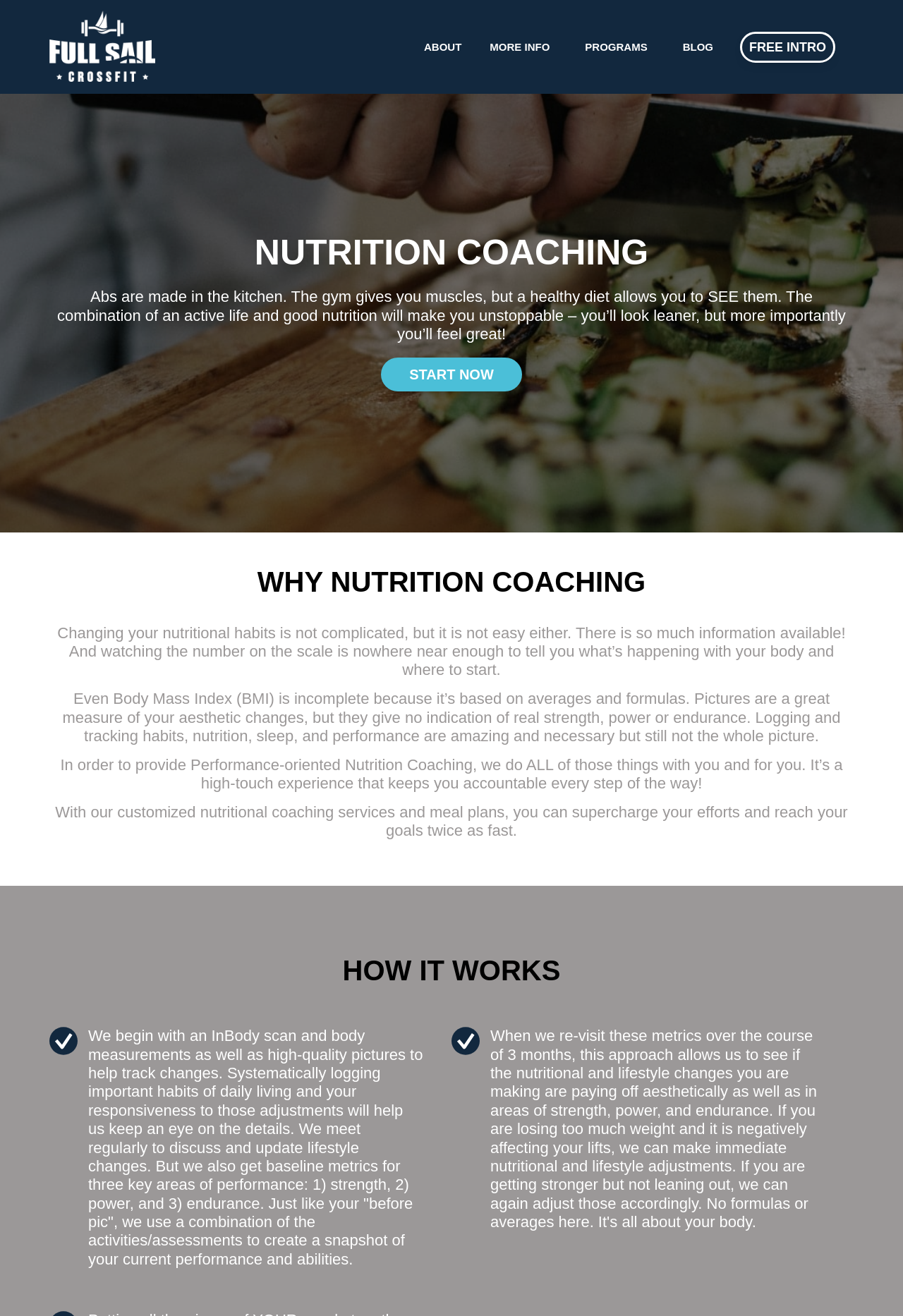Elaborate on the different components and information displayed on the webpage.

The webpage is about nutrition coaching, specifically highlighting the benefits of working with a nutrition coach to achieve diet goals, improve workouts, and live a healthier life. 

At the top left corner, there is a logo of "CrossFit Full Sail" which is also a link. Next to it, there are several links to different sections of the website, including "ABOUT", "MORE INFO", "PROGRAMS", "BLOG", and "FREE INTRO". 

Below the navigation links, there is a prominent heading "NUTRITION COACHING" followed by a paragraph of text that emphasizes the importance of a healthy diet in achieving fitness goals. 

Underneath, there is a call-to-action button "START NOW" encouraging visitors to take action. 

The next section is headed "WHY NUTRITION COACHING" and consists of three paragraphs of text explaining the challenges of changing nutritional habits and the benefits of working with a nutrition coach. 

Further down, there is a section headed "HOW IT WORKS" which includes an image and a lengthy paragraph of text describing the process of working with a nutrition coach, including InBody scans, body measurements, and regular meetings to discuss lifestyle changes.